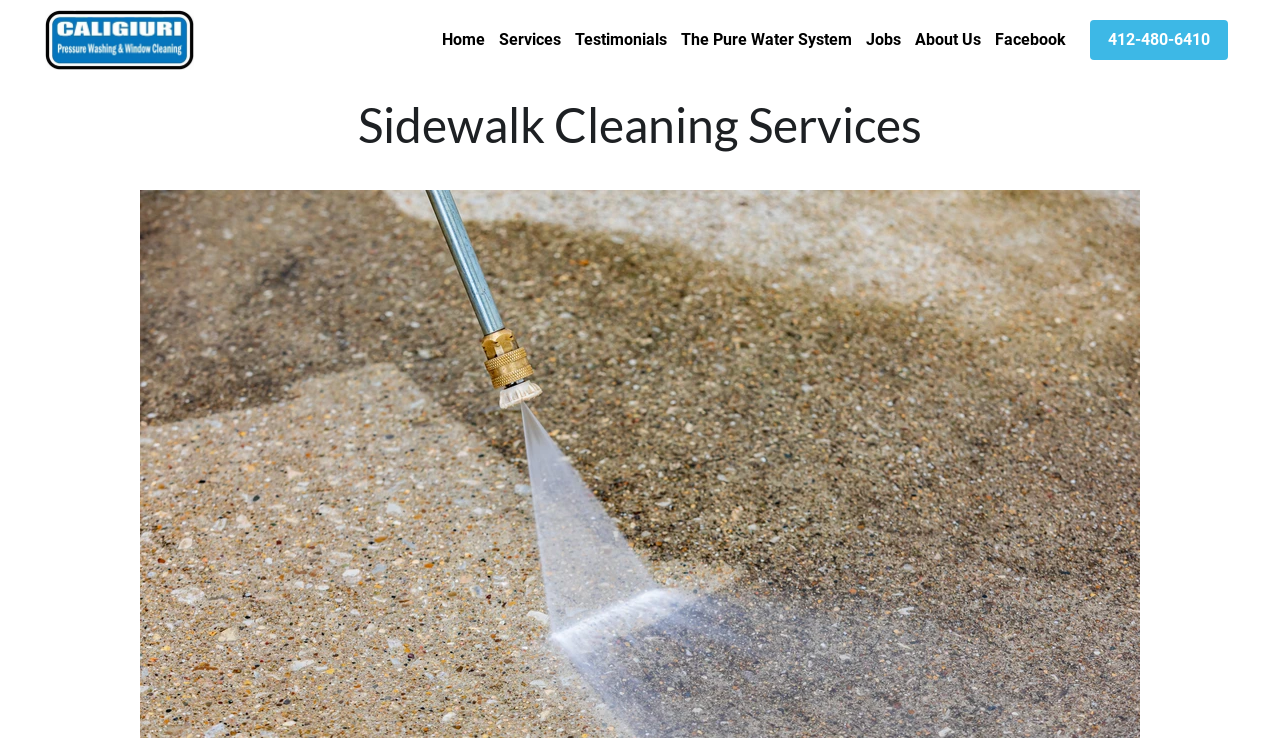What is the first service listed?
Answer the question with a single word or phrase derived from the image.

Home